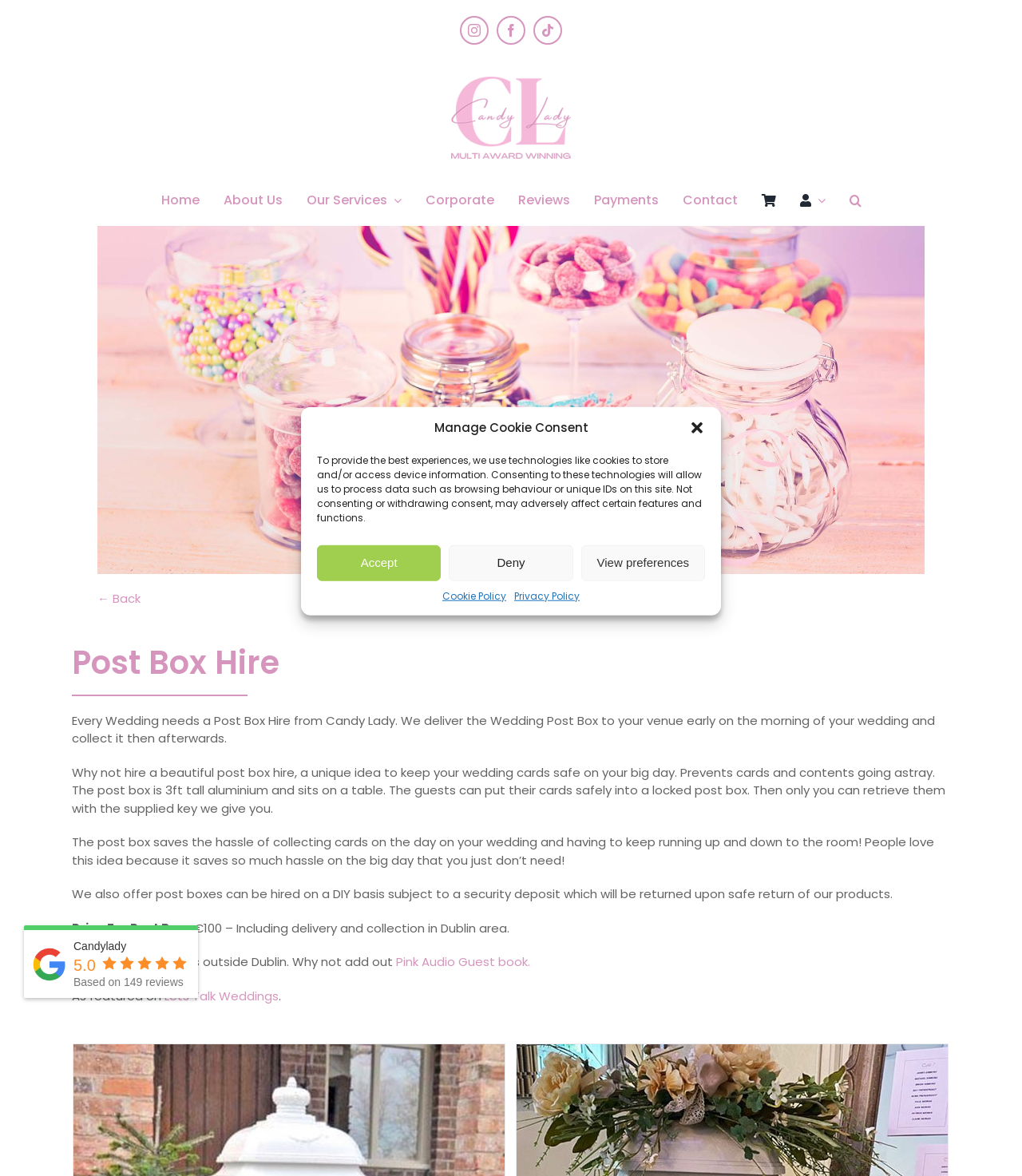How tall is the post box?
Please ensure your answer is as detailed and informative as possible.

The post box is 3ft tall and made of aluminium, and it sits on a table. This is mentioned in the description of the post box hire service on the webpage.